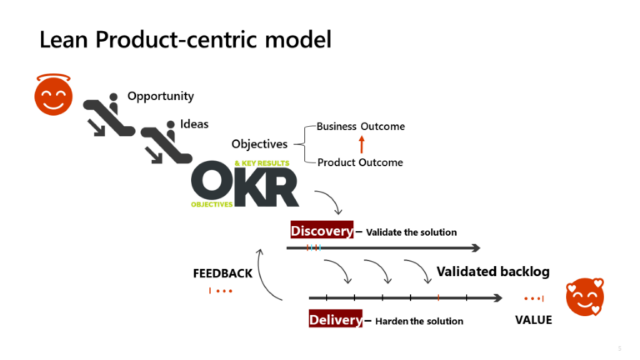Offer a detailed explanation of the image and its components.

The image illustrates the "Lean Product-Centric Model," showcasing its core components and workflow. At the top, it highlights "Opportunity" and "Ideas," emphasizing the initial steps in the product development process. Central to the model are "Objectives" and "Key Results (OKR)," which bridge the gap between strategic goals and daily activities within teams. The flowchart indicates a dual-track approach, which includes "Discovery," where solutions are validated, and "Delivery," where the final product is refined and solidified. The pathways reflect the importance of continual feedback, ensuring that both business and product outcomes are aligned and optimized for maximum value. The playful visuals, including emoticons, add an engaging touch to the structured methodology, making it accessible and inviting for teams embarking on transformative journeys.